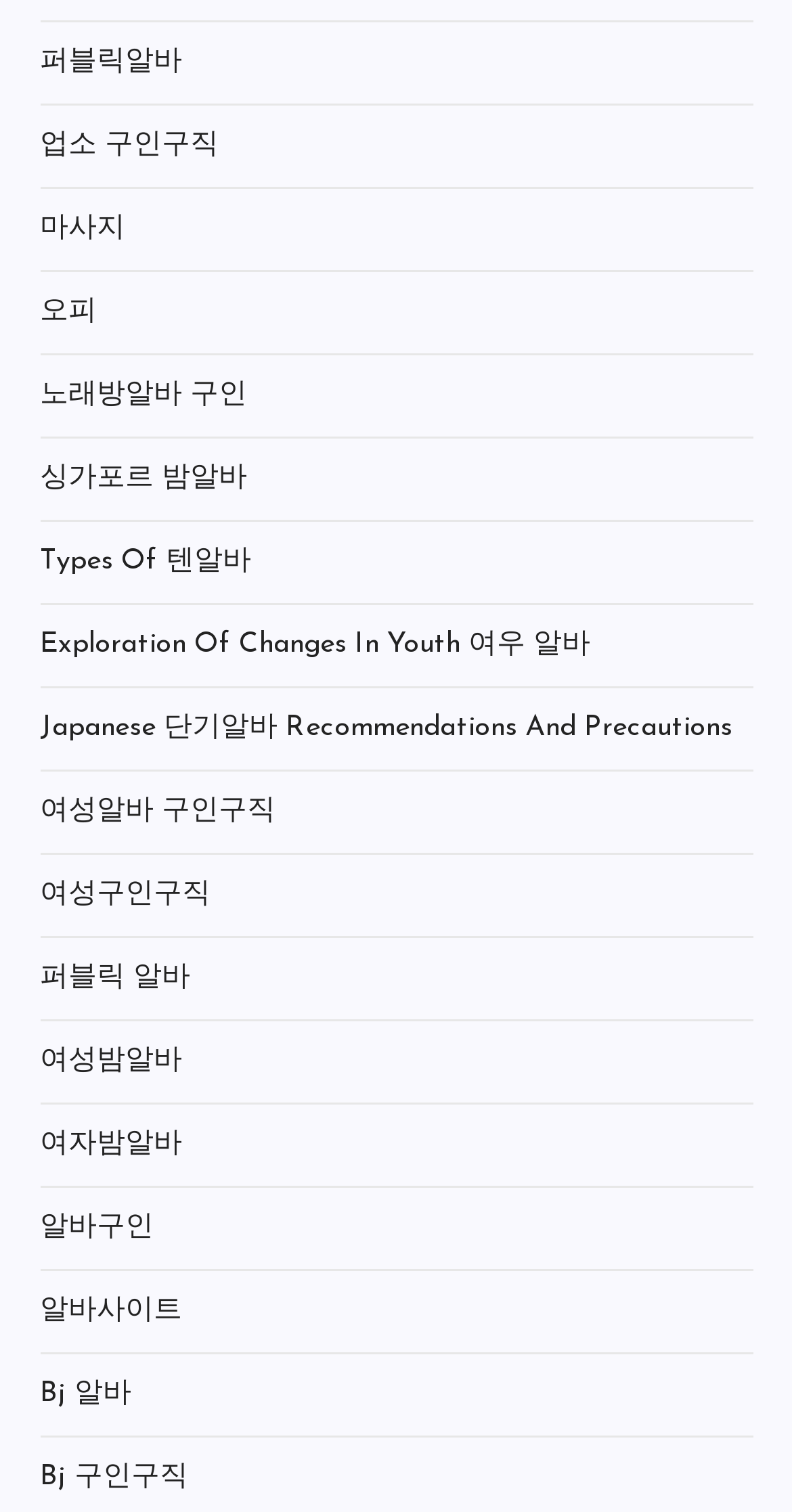Please find the bounding box coordinates of the element's region to be clicked to carry out this instruction: "Click IOE Logo".

None